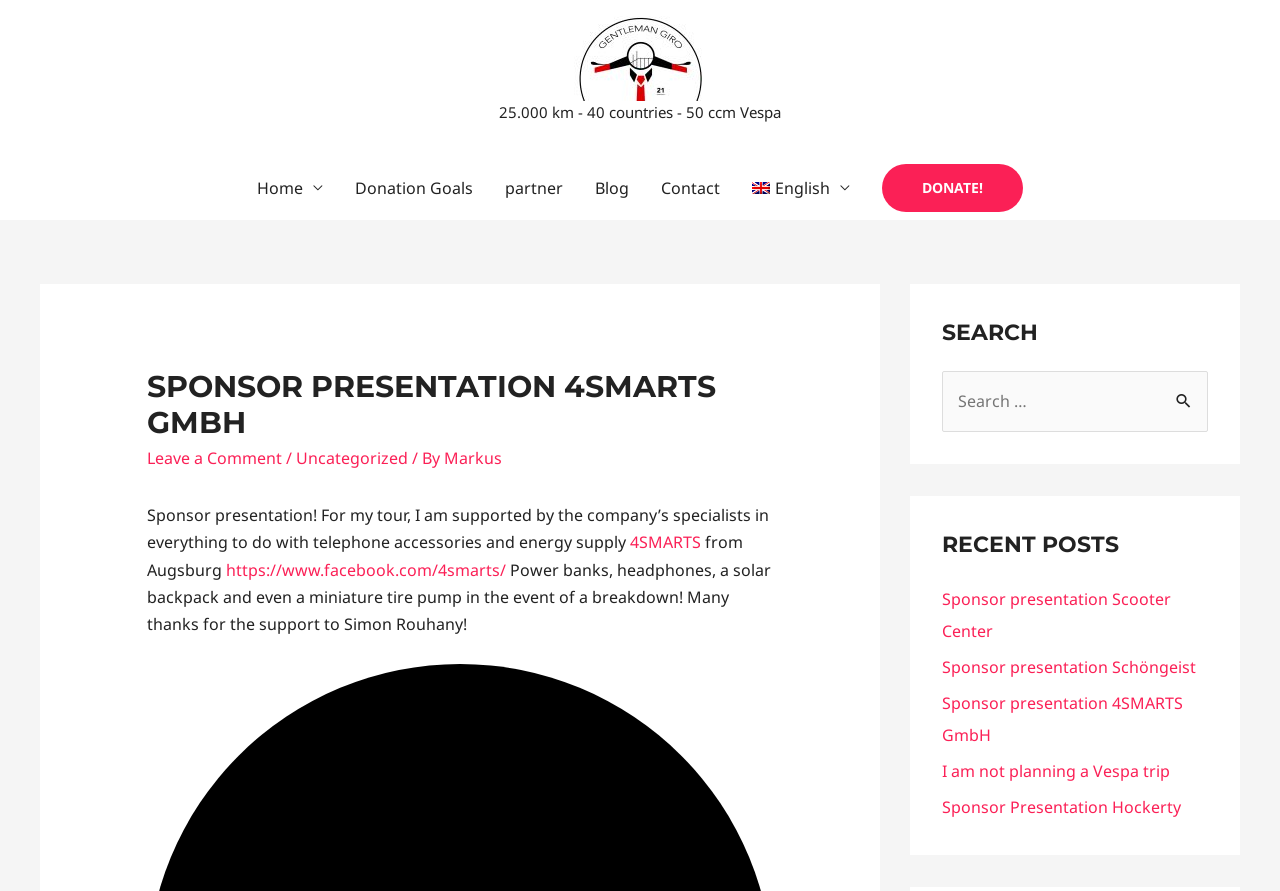What is the main heading of this webpage? Please extract and provide it.

SPONSOR PRESENTATION 4SMARTS GMBH